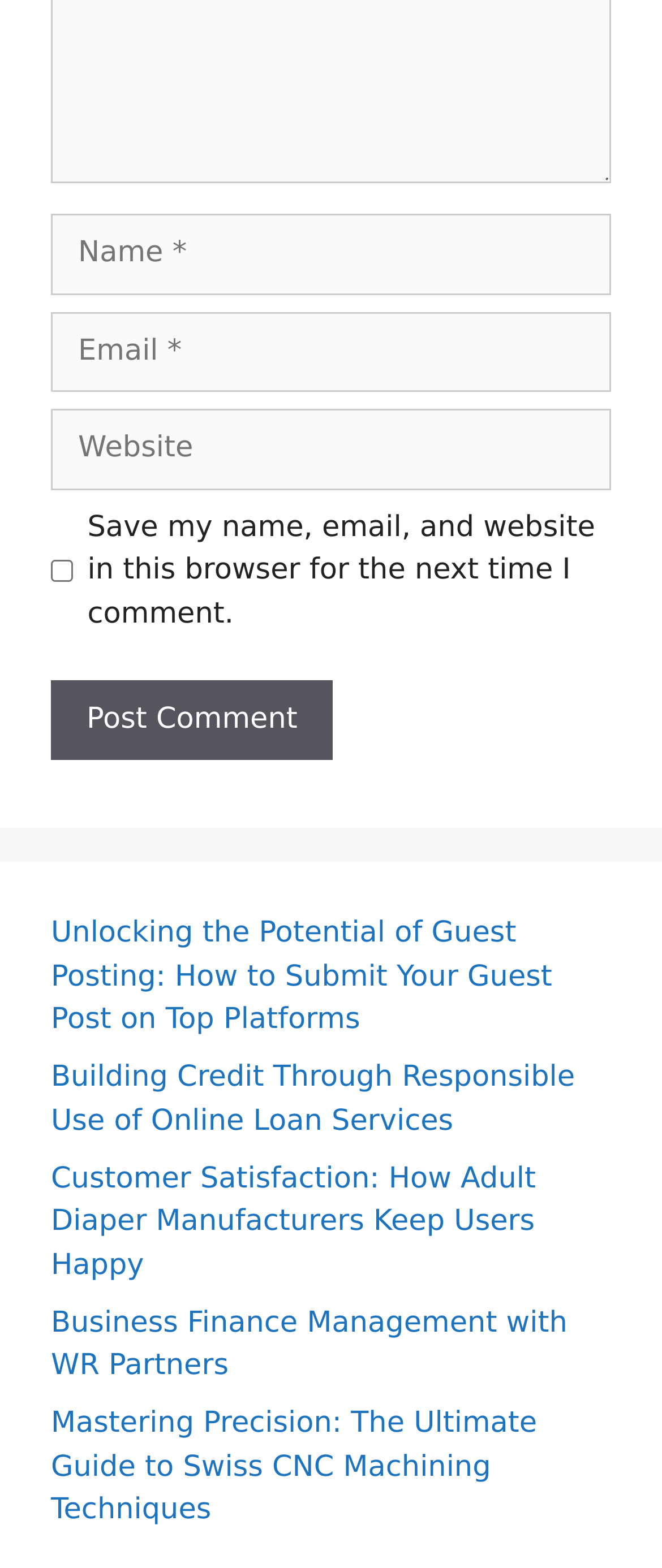Find the bounding box coordinates for the area that must be clicked to perform this action: "Read the article about Swiss CNC Machining Techniques".

[0.077, 0.897, 0.811, 0.974]